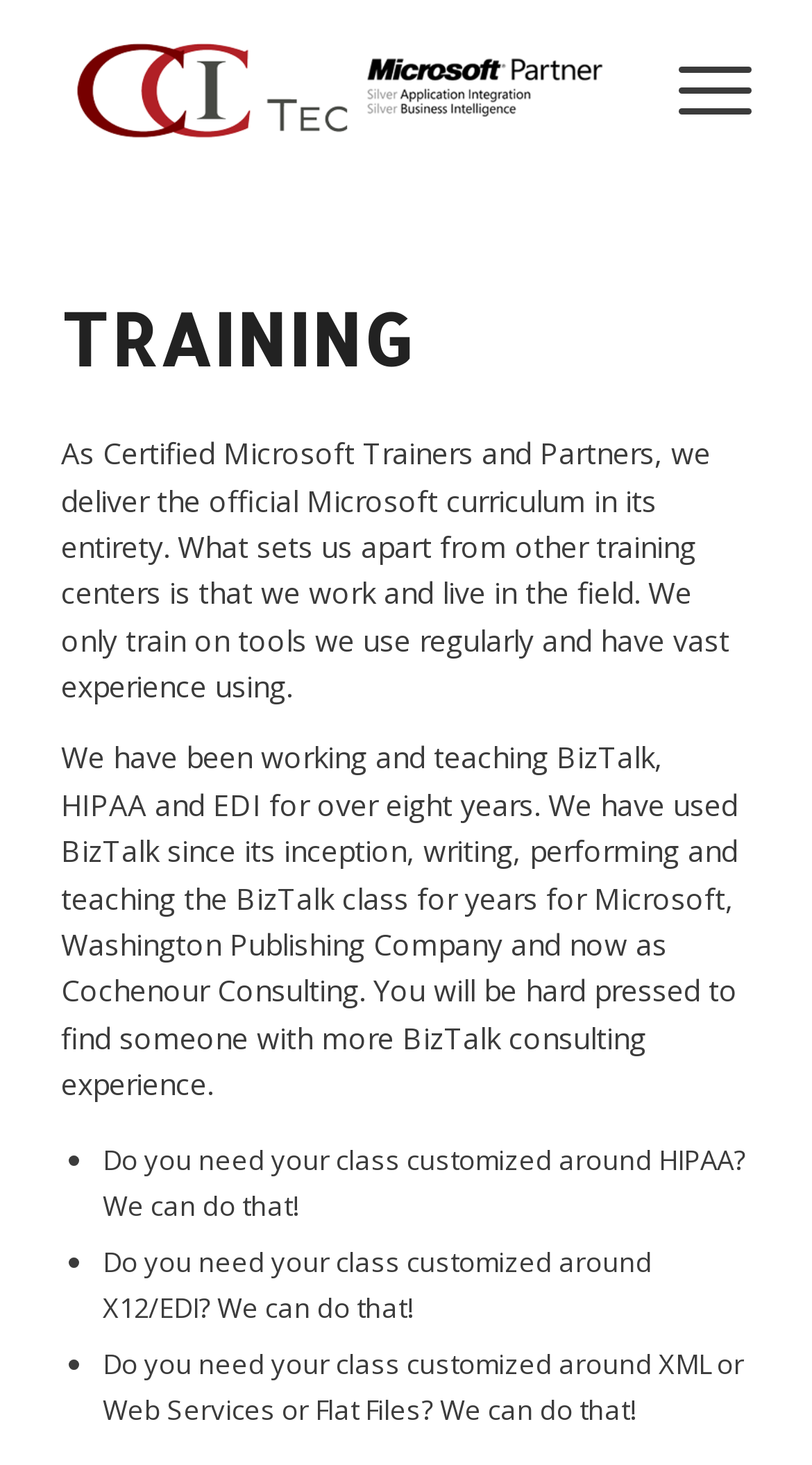What is the main topic of the training mentioned on the webpage?
Please give a detailed and elaborate explanation in response to the question.

The webpage mentions that the trainers have vast experience using BizTalk and have been working and teaching BizTalk for over eight years, which suggests that BizTalk is a main topic of the training.